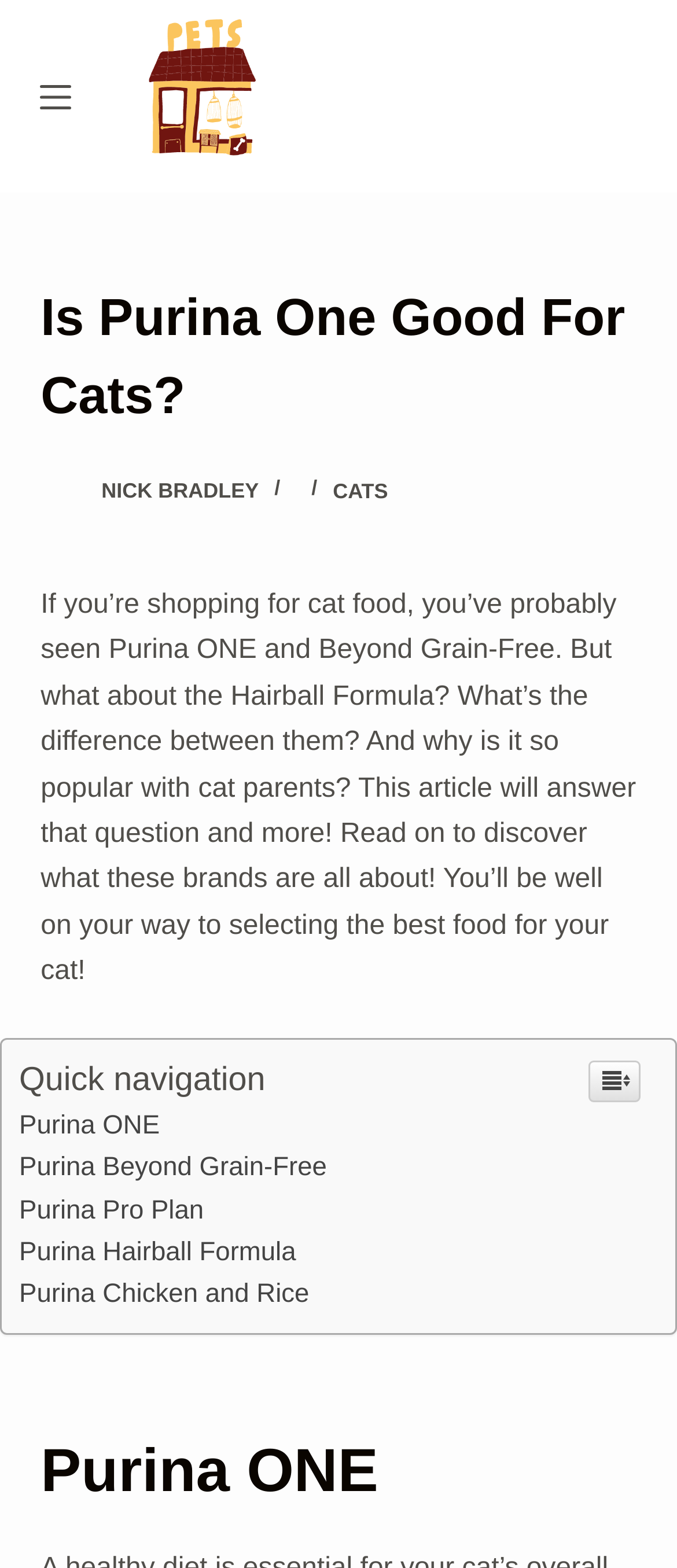How many types of Purina cat food are mentioned?
Provide a detailed and extensive answer to the question.

The webpage mentions five types of Purina cat food: Purina ONE, Purina Beyond Grain-Free, Purina Pro Plan, Purina Hairball Formula, and Purina Chicken and Rice.